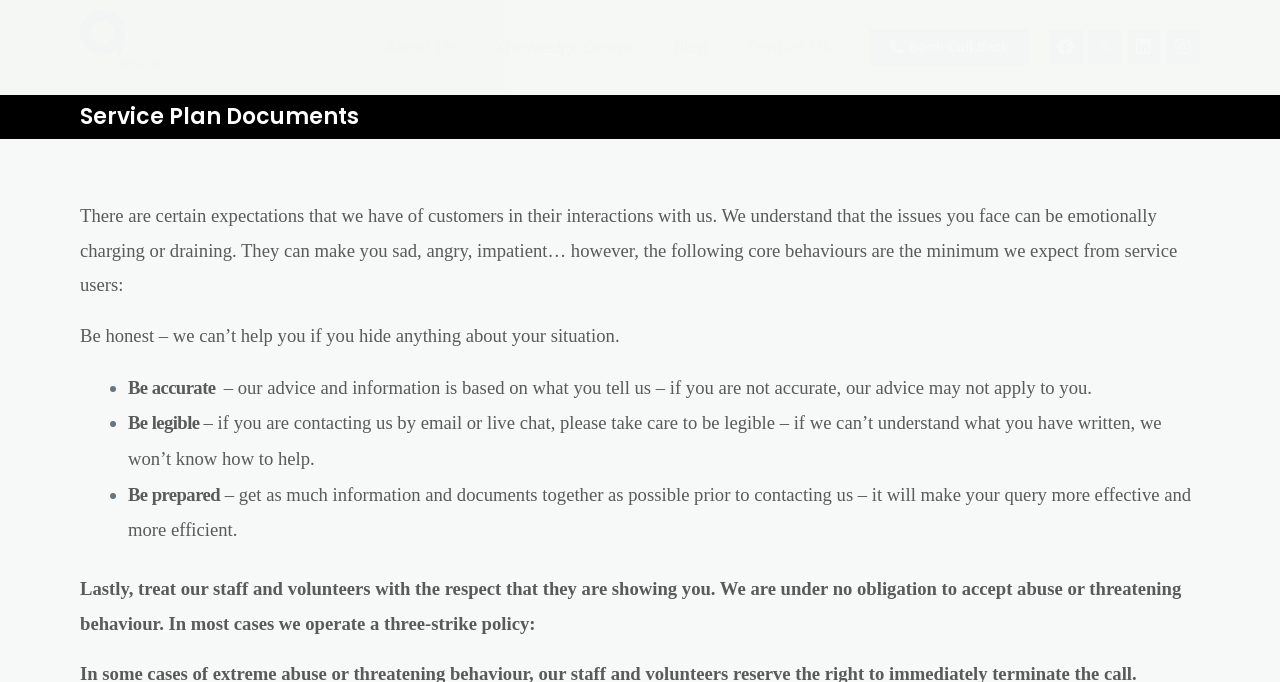Give a one-word or phrase response to the following question: What is the minimum expectation from service users?

Be honest, accurate, legible, prepared